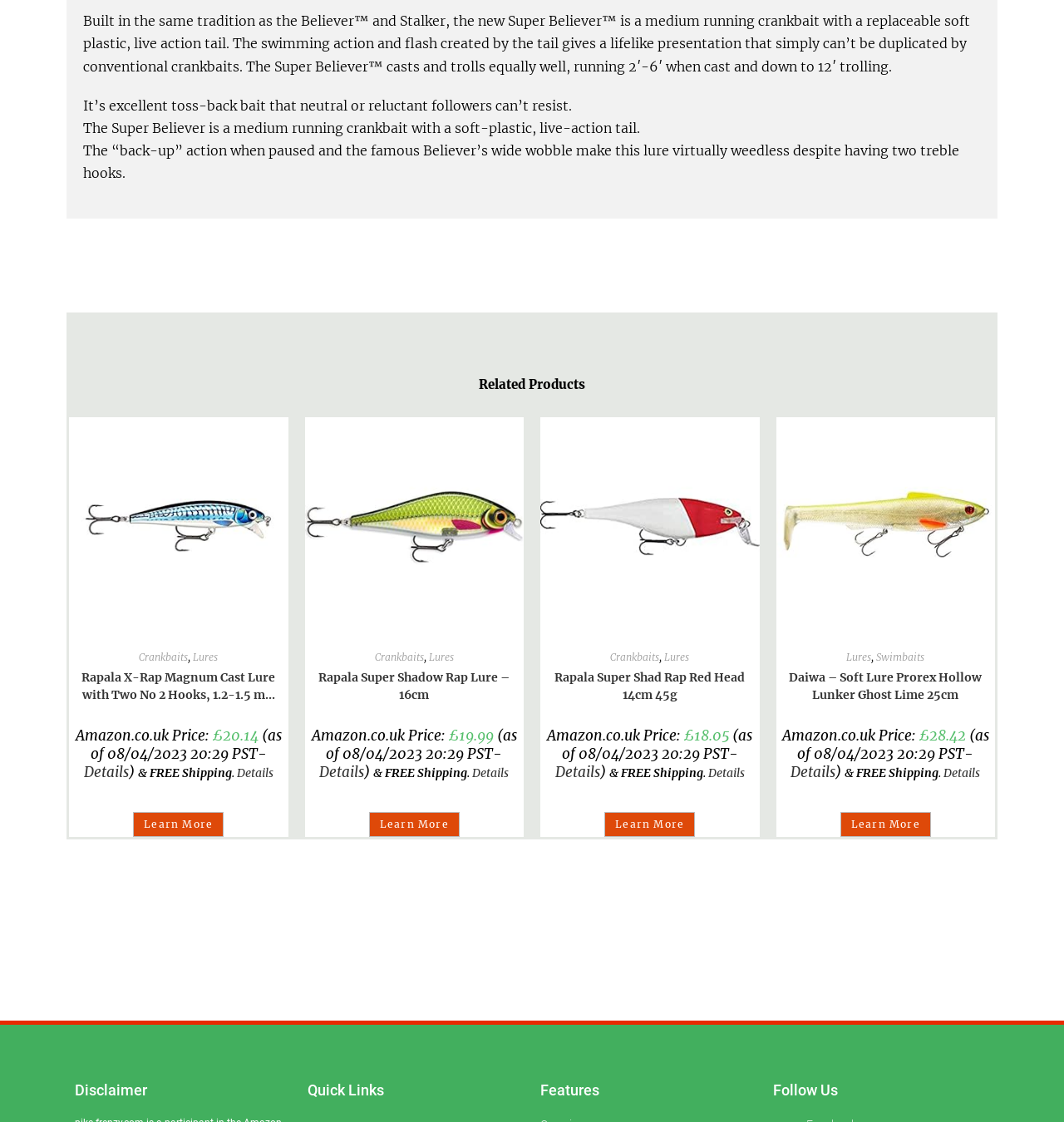Identify the bounding box coordinates for the region to click in order to carry out this instruction: "Explore Daiwa – Soft Lure Prorex Hollow Lunker Ghost Lime 25cm". Provide the coordinates using four float numbers between 0 and 1, formatted as [left, top, right, bottom].

[0.729, 0.596, 0.935, 0.627]